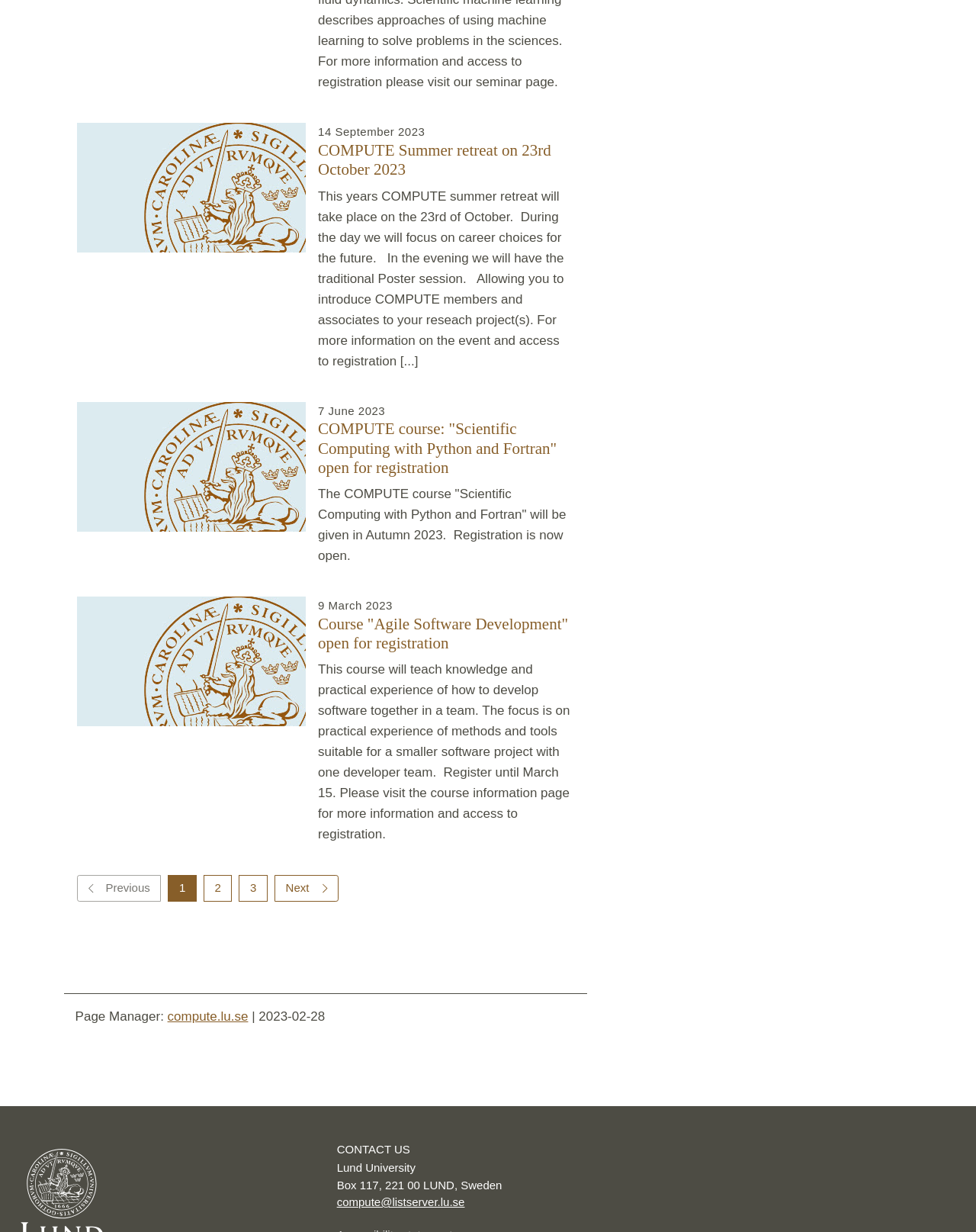Can you identify the bounding box coordinates of the clickable region needed to carry out this instruction: 'email compute@listserver.lu.se'? The coordinates should be four float numbers within the range of 0 to 1, stated as [left, top, right, bottom].

[0.345, 0.97, 0.476, 0.981]